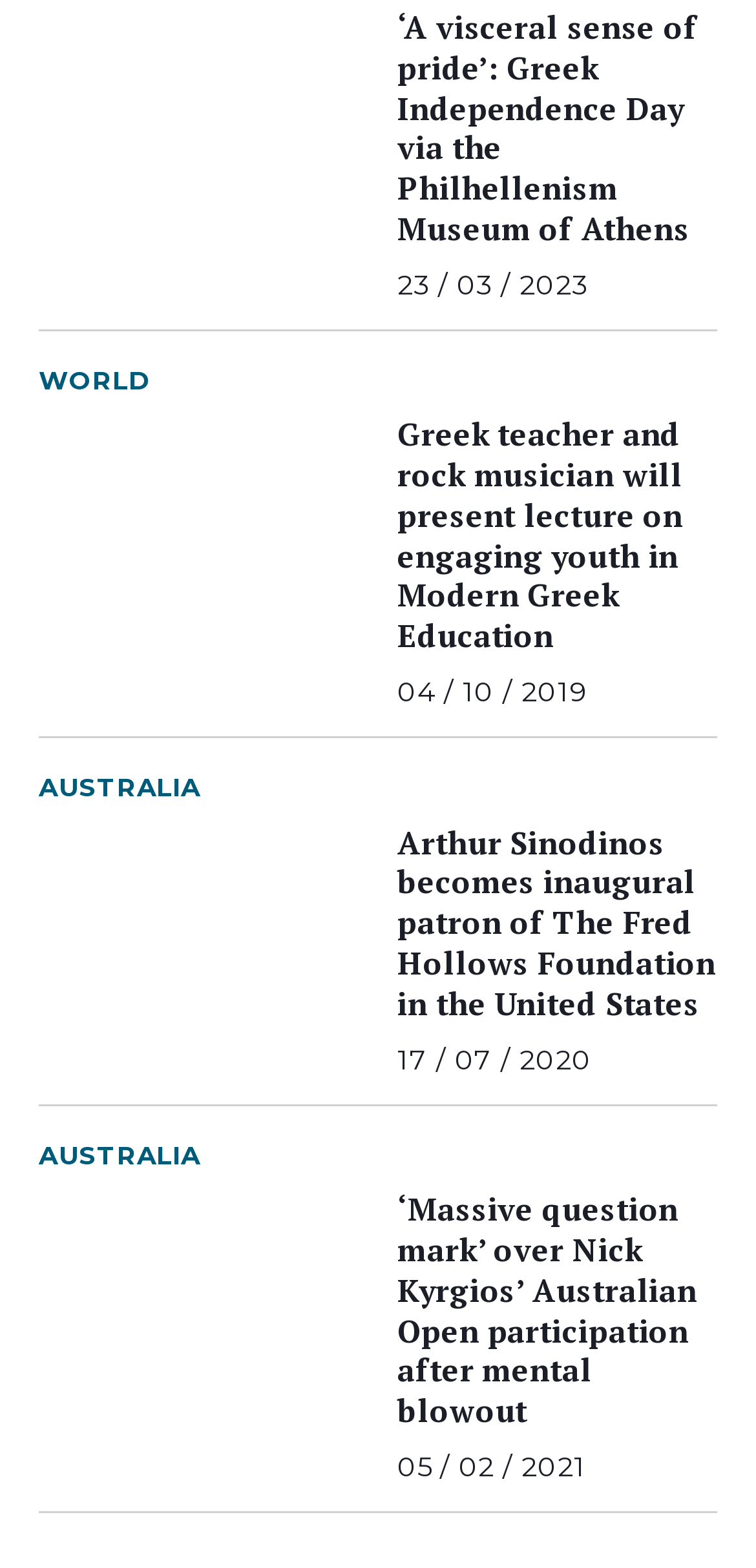Provide a brief response to the question using a single word or phrase: 
How many countries are mentioned on this page?

2